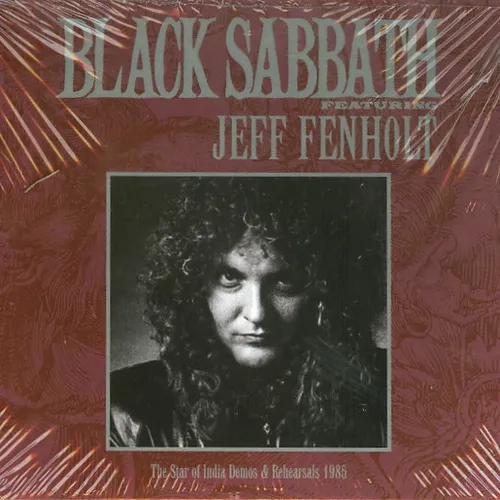Provide a short, one-word or phrase answer to the question below:
Who is the vocalist featured on this specific release?

Jeff Fenholt